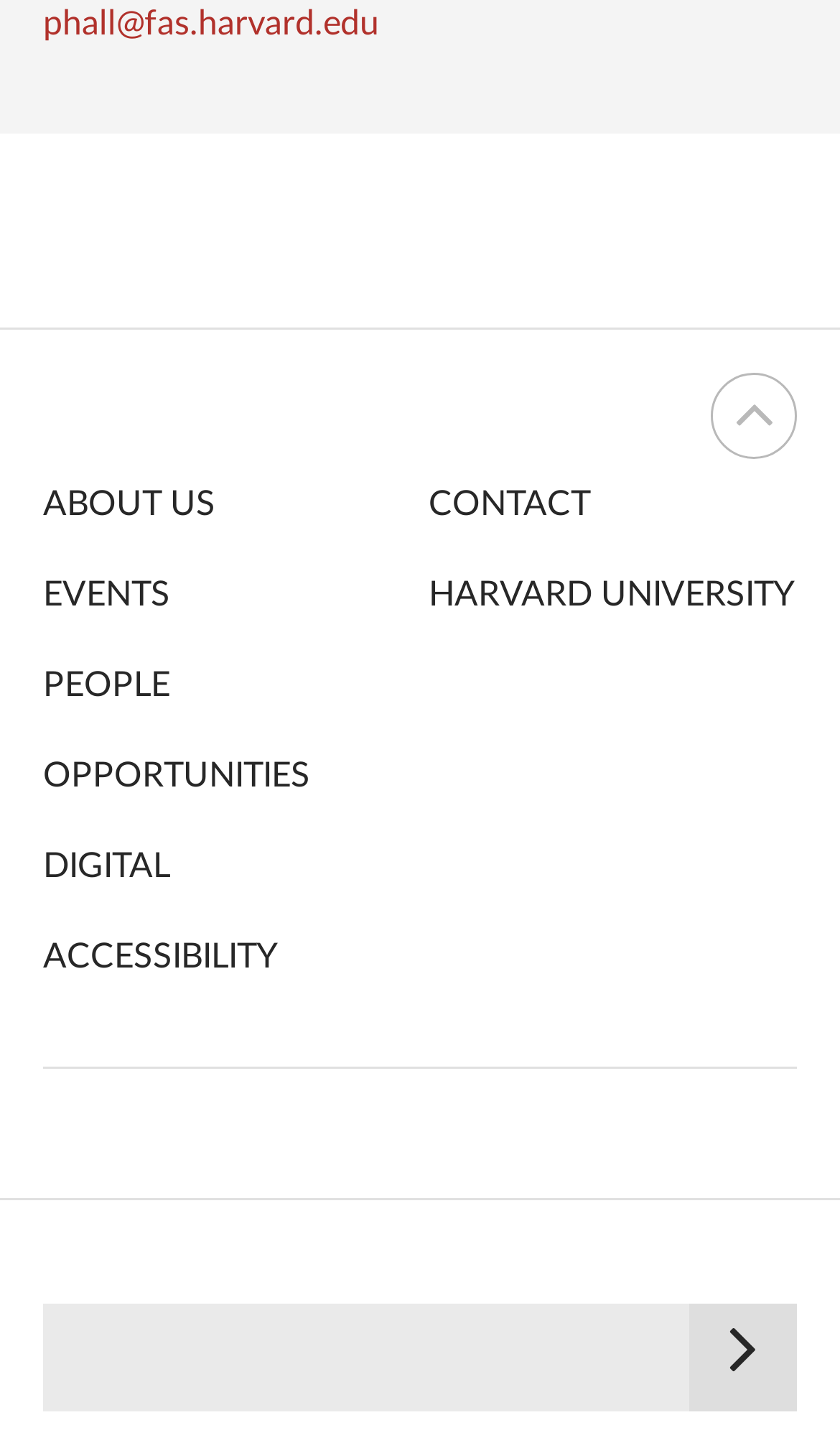Predict the bounding box coordinates of the area that should be clicked to accomplish the following instruction: "view digital accessibility page". The bounding box coordinates should consist of four float numbers between 0 and 1, i.e., [left, top, right, bottom].

[0.051, 0.589, 0.331, 0.675]